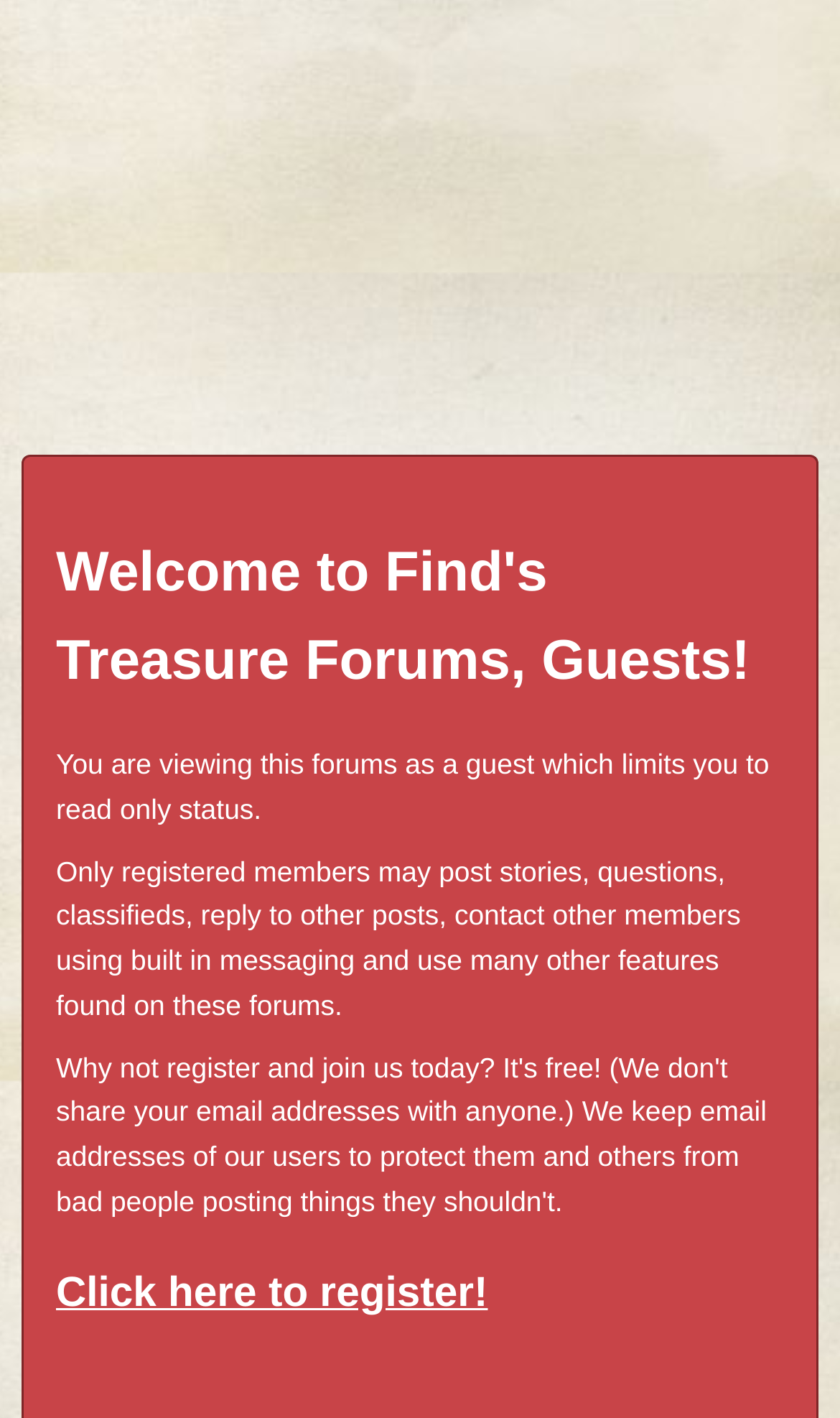Identify the bounding box coordinates of the element to click to follow this instruction: 'Reply to the post'. Ensure the coordinates are four float values between 0 and 1, provided as [left, top, right, bottom].

[0.194, 0.328, 0.806, 0.387]